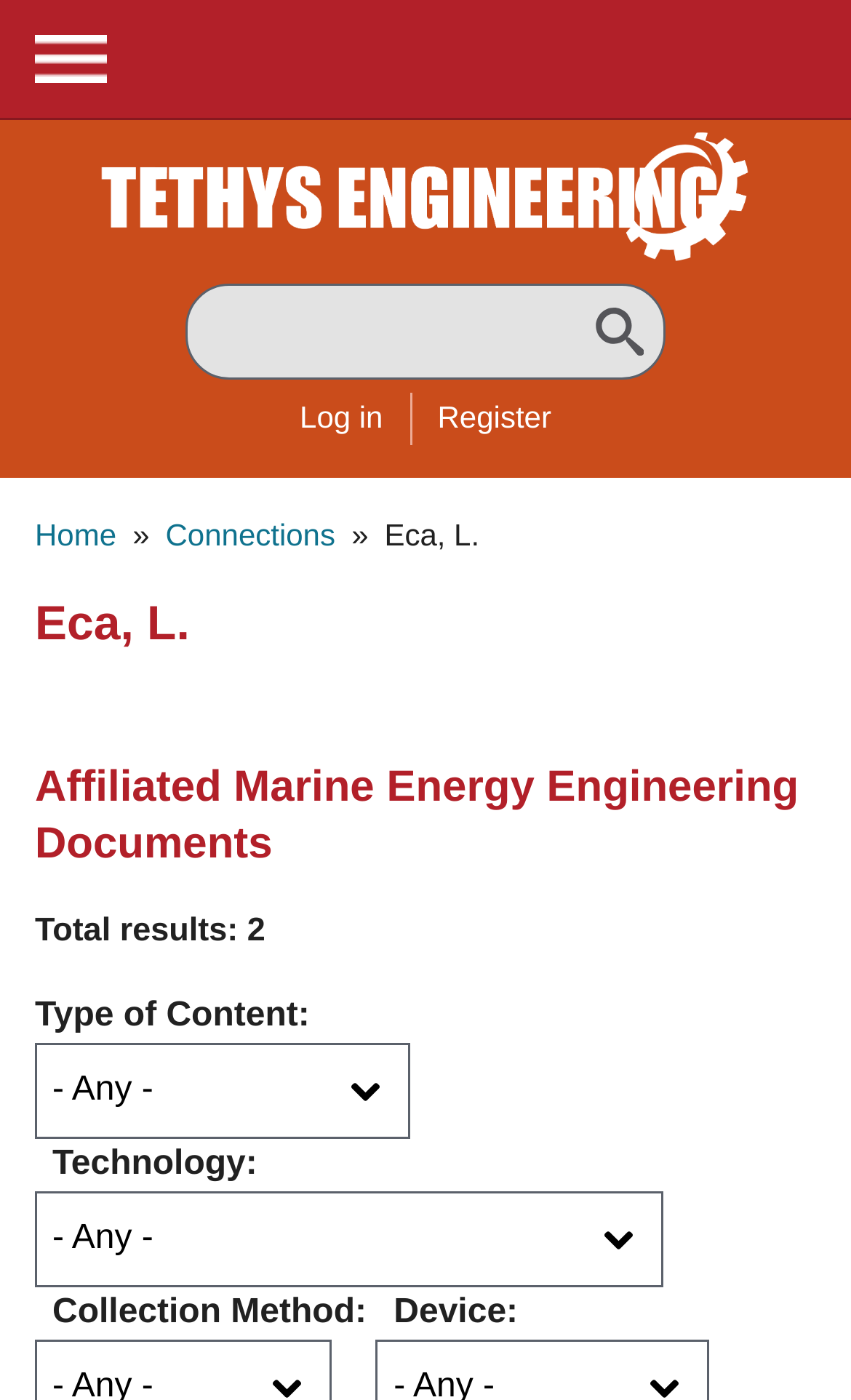Refer to the screenshot and answer the following question in detail:
How many links are in the breadcrumb navigation?

I found the answer by looking at the 'Breadcrumb' navigation element, which contains three links: 'Home', 'Connections', and 'Eca, L.'.